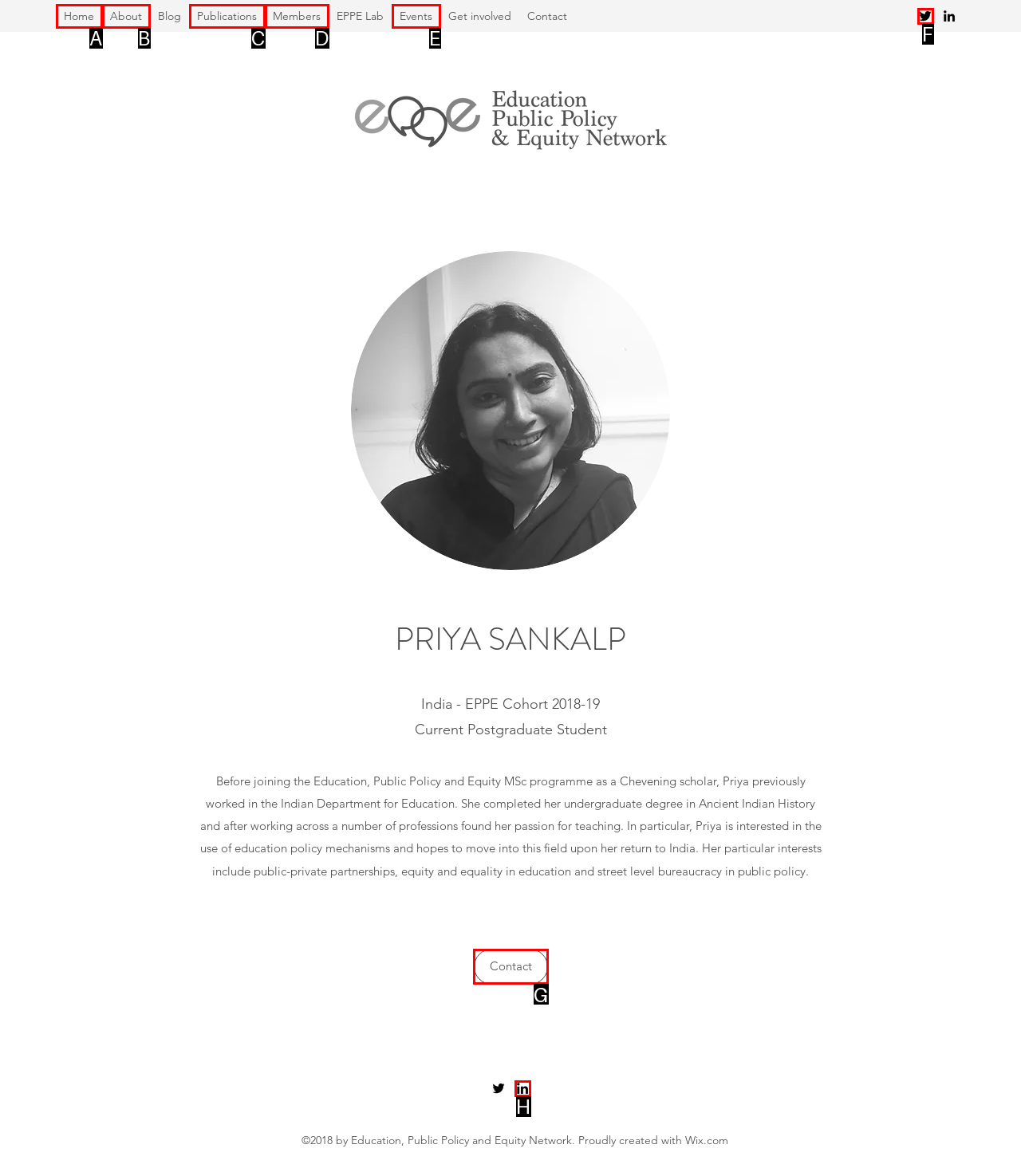Which option should be clicked to complete this task: Click the InstantNewsUpdate Logo
Reply with the letter of the correct choice from the given choices.

None